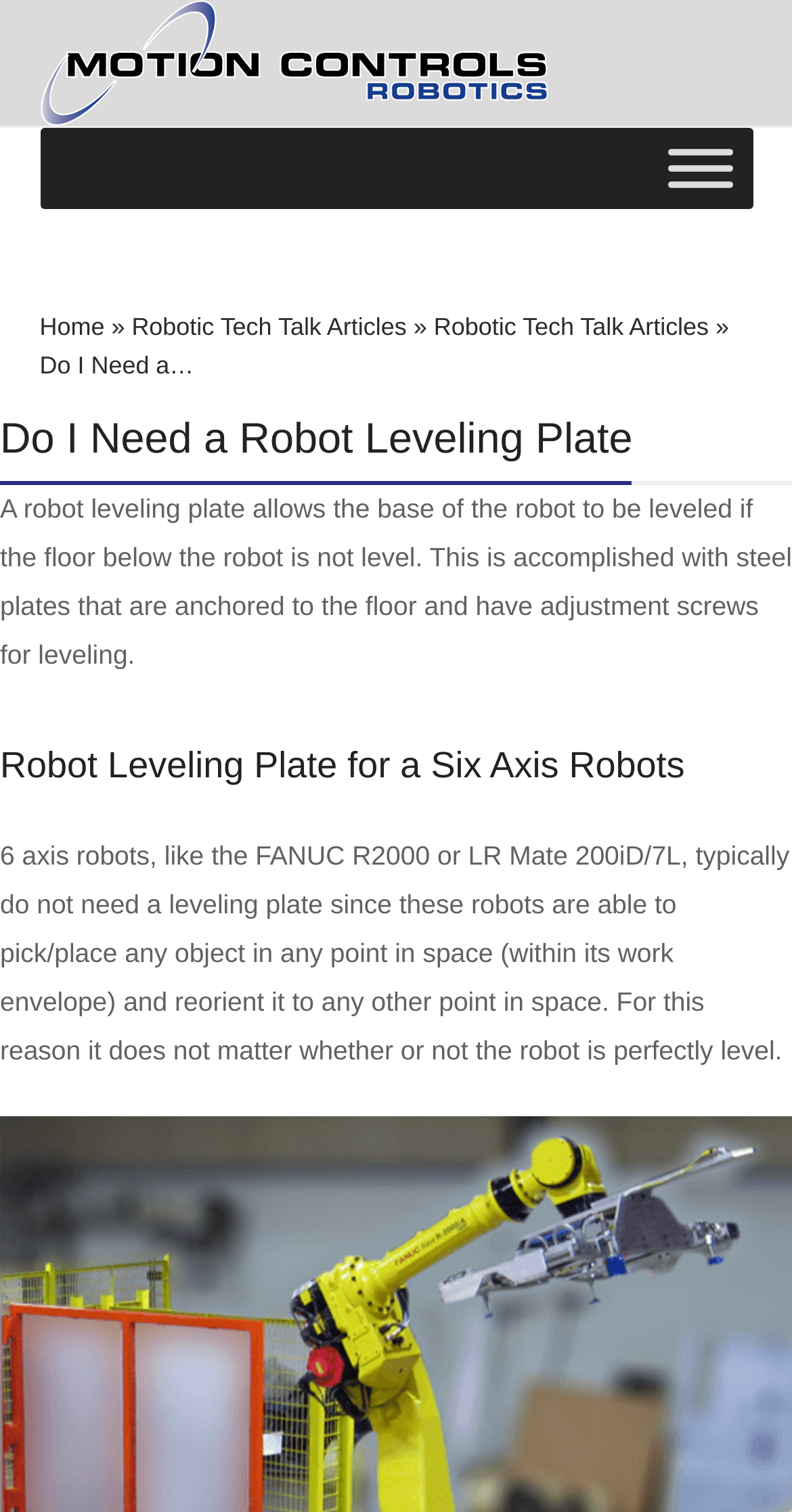Identify and provide the text content of the webpage's primary headline.

Do I Need a Robot Leveling Plate